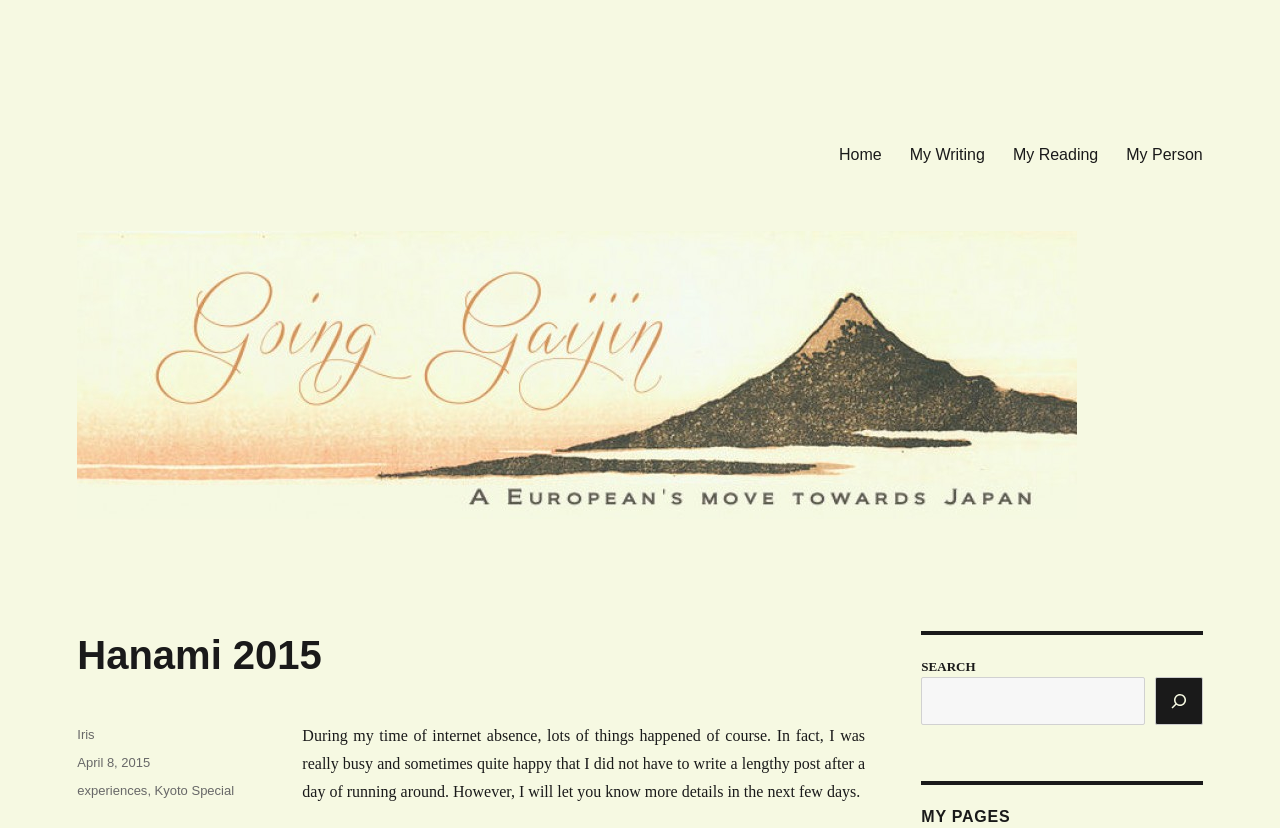How many links are there in the primary menu?
Please use the image to provide a one-word or short phrase answer.

4